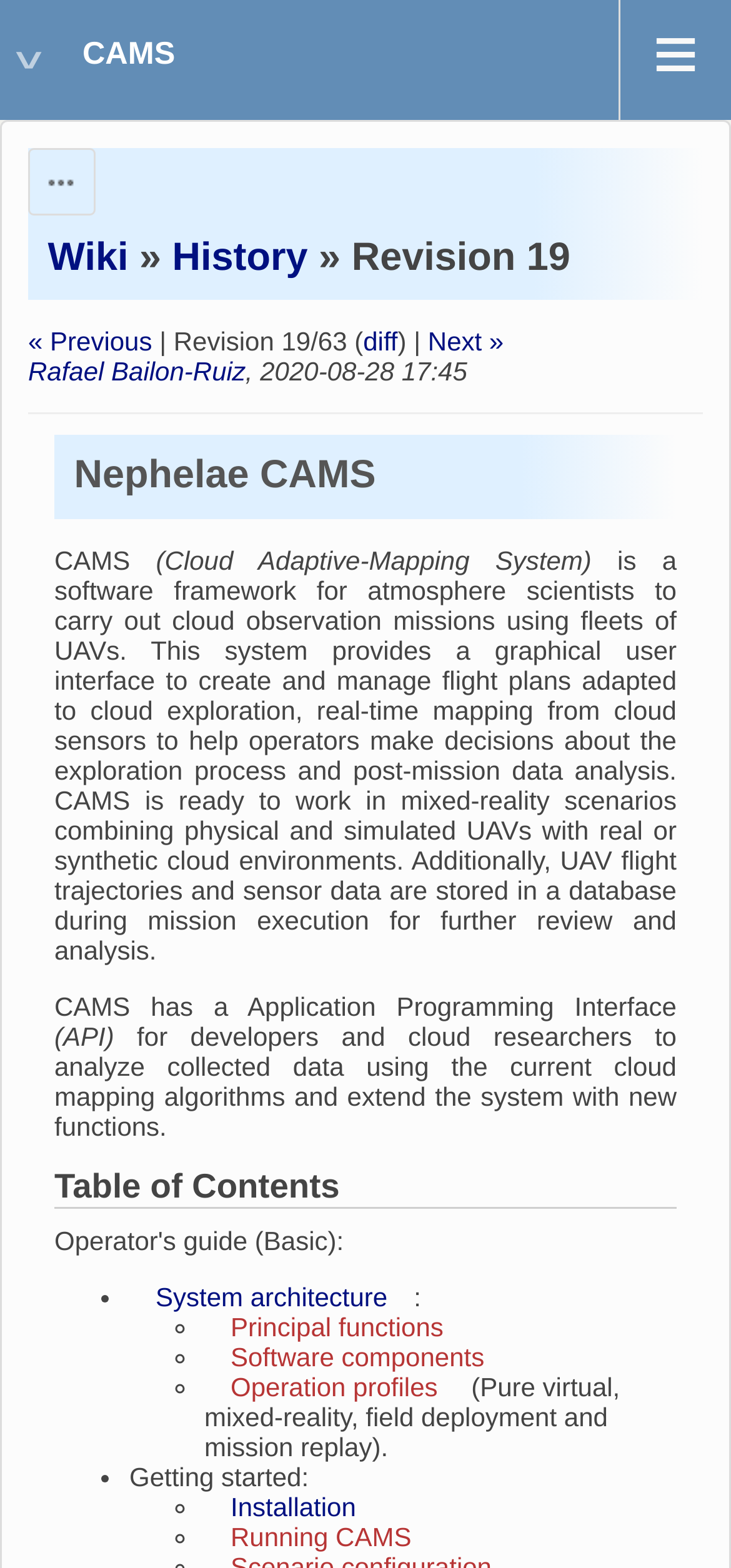Summarize the webpage comprehensively, mentioning all visible components.

The webpage is about Redmine, a project management tool, and specifically displays the "Revision 19 - History - Wiki - Wiki - CAMS - LAAS-CNRS Projects" page. At the top right corner, there is a link with an icon "≡". Below it, there is a heading "Wiki » History » Revision 19" with three links: "Wiki", "History", and "« Previous". 

To the right of the "« Previous" link, there is a text "| Revision 19/63 (" followed by a "diff" link and then a ") |" text. Next to it, there is a "Next »" link. Below these links, there is a text "Rafael Bailon-Ruiz, 2020-08-28 17:45" indicating the author and date of the revision.

Below the horizontal separator, there is a heading "Nephelae CAMS" followed by a brief description of CAMS, which is a software framework for atmosphere scientists to carry out cloud observation missions using fleets of UAVs. The description is divided into three paragraphs, explaining the features and capabilities of CAMS.

Below the CAMS description, there is a heading "Table of Contents" followed by a list of links, including "System architecture", "Principal functions", "Software components", "Operation profiles", and "Getting started" with sub-links "Installation" and "Running CAMS".